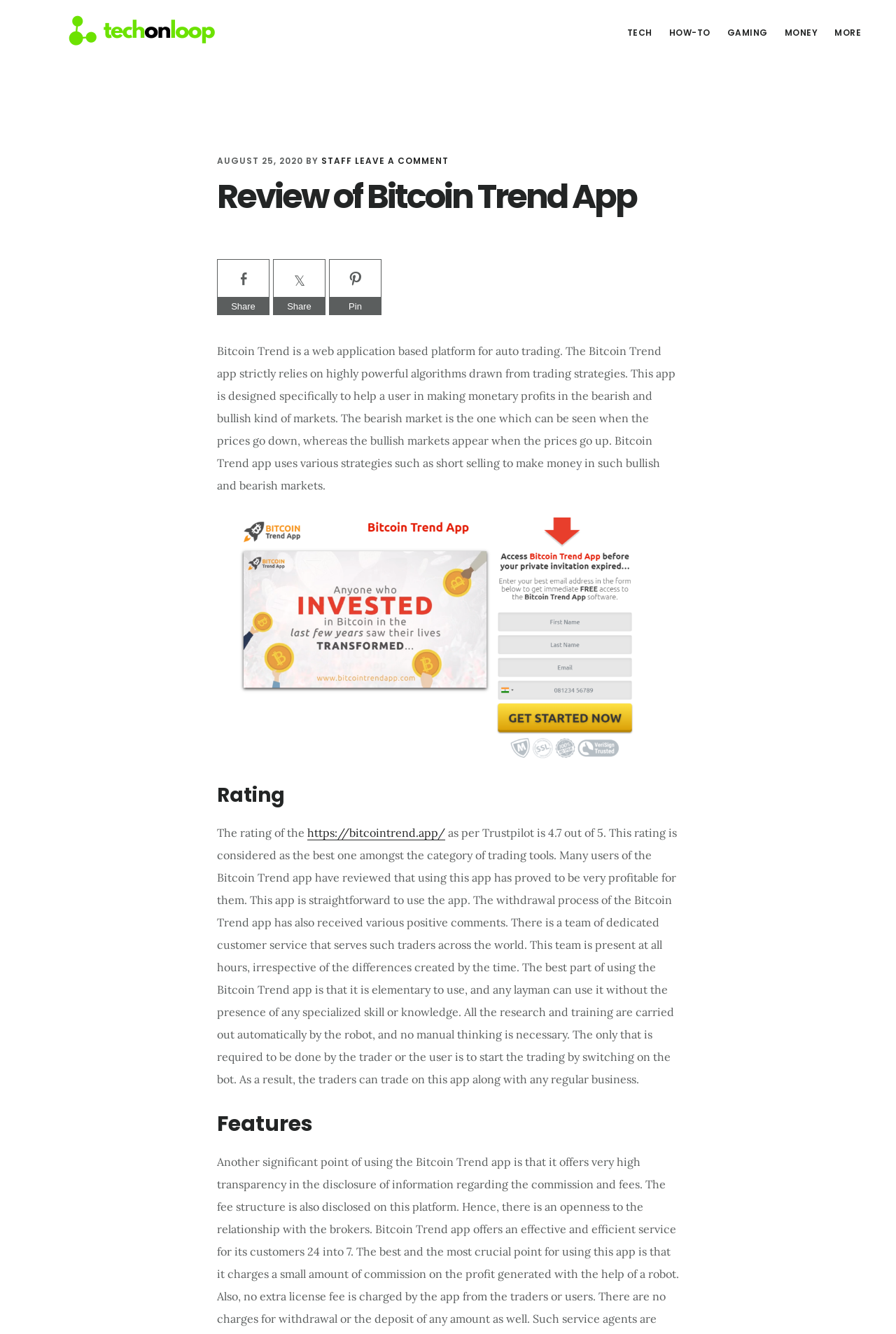Please specify the bounding box coordinates for the clickable region that will help you carry out the instruction: "Click on the 'TECHONLOOP' link".

[0.031, 0.005, 0.266, 0.041]